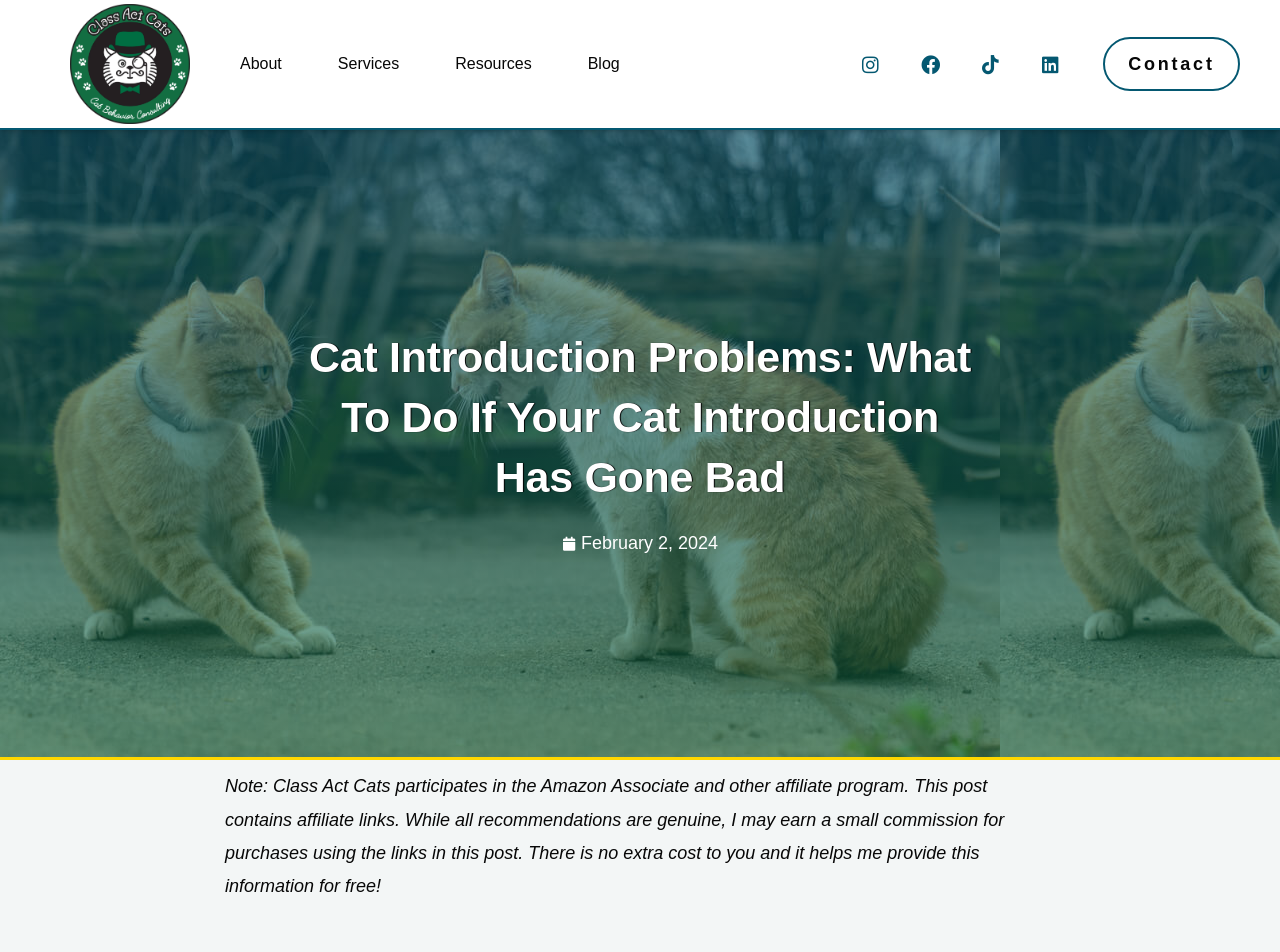Find the bounding box coordinates of the area that needs to be clicked in order to achieve the following instruction: "visit Instagram". The coordinates should be specified as four float numbers between 0 and 1, i.e., [left, top, right, bottom].

[0.666, 0.039, 0.708, 0.095]